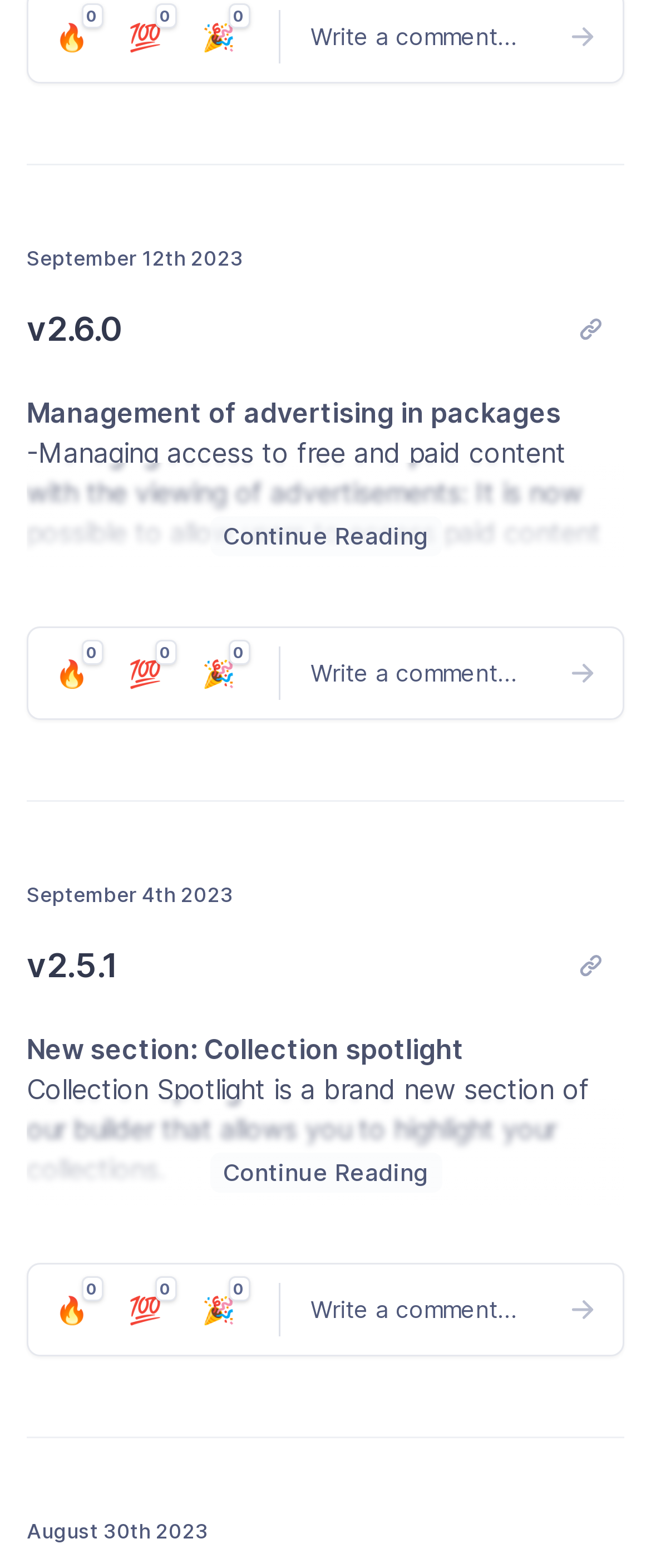What is the text above the 'Post comment' button?
Provide a one-word or short-phrase answer based on the image.

Write a comment